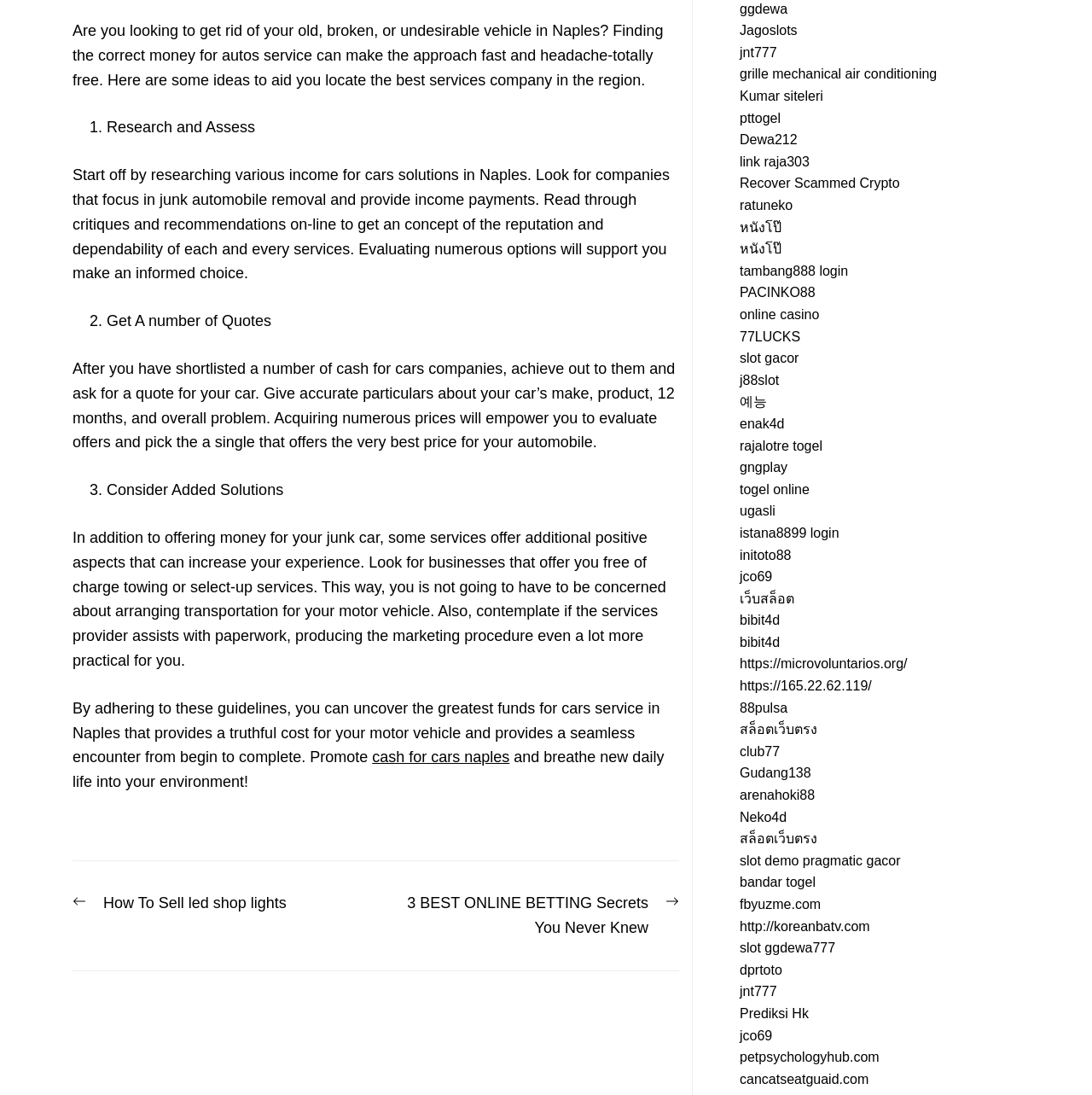Identify the bounding box coordinates of the region that should be clicked to execute the following instruction: "Check Recent Posts".

None